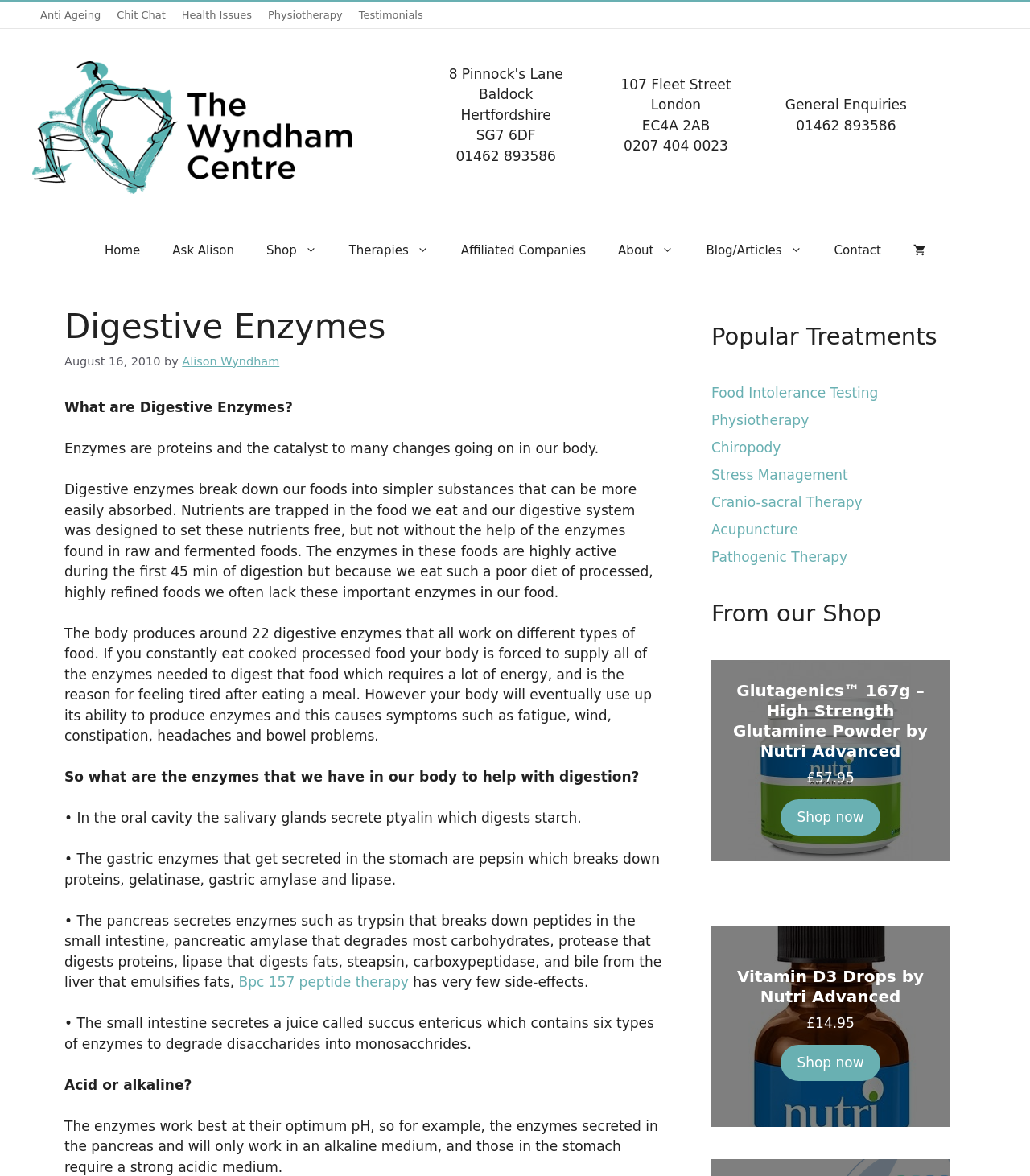Could you indicate the bounding box coordinates of the region to click in order to complete this instruction: "Click on the 'Shop now' button for 'Vitamin D3 Drops by Nutri Advanced'".

[0.758, 0.888, 0.854, 0.92]